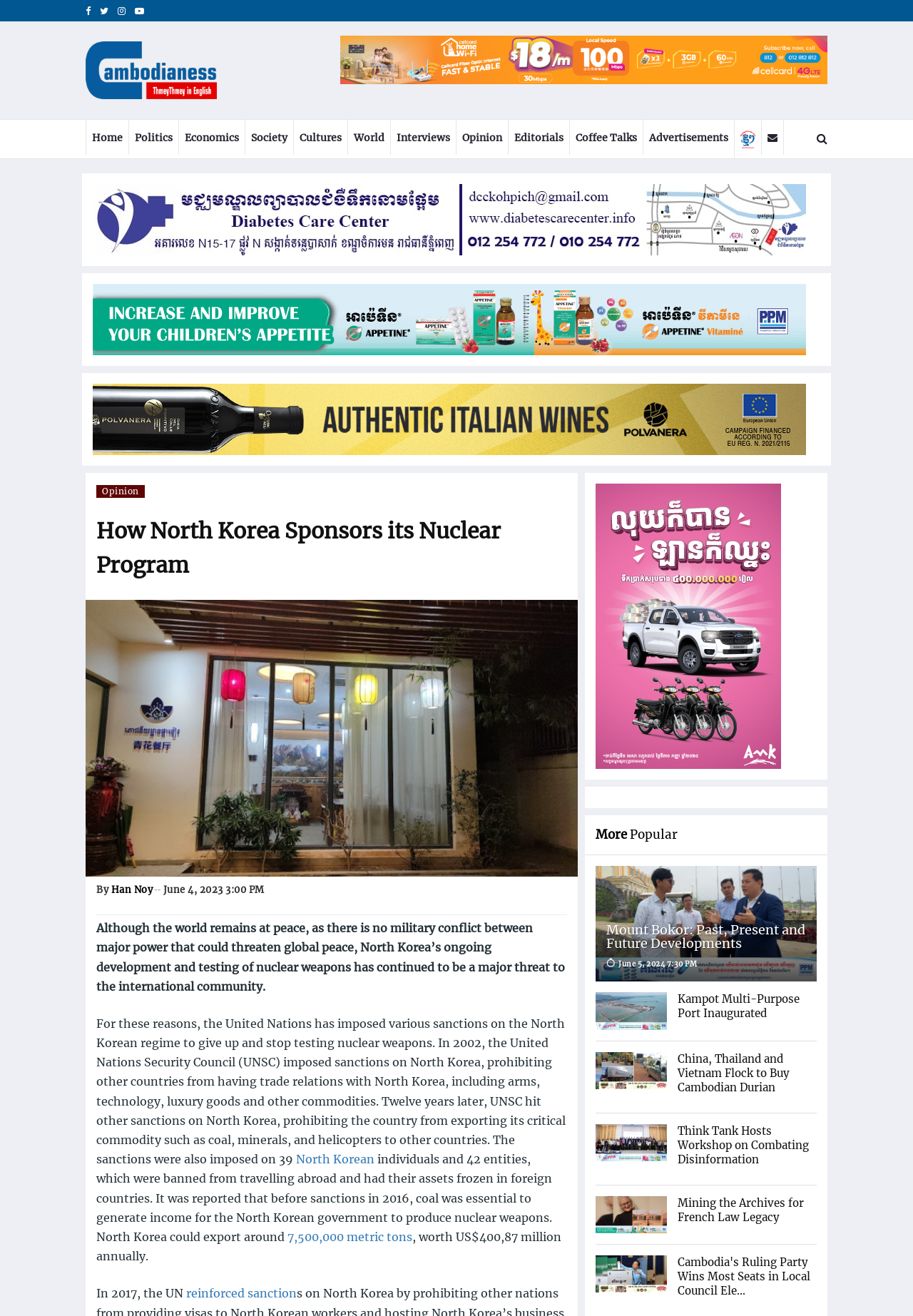Please give a concise answer to this question using a single word or phrase: 
What is the purpose of the sanctions imposed on North Korea?

To stop testing nuclear weapons